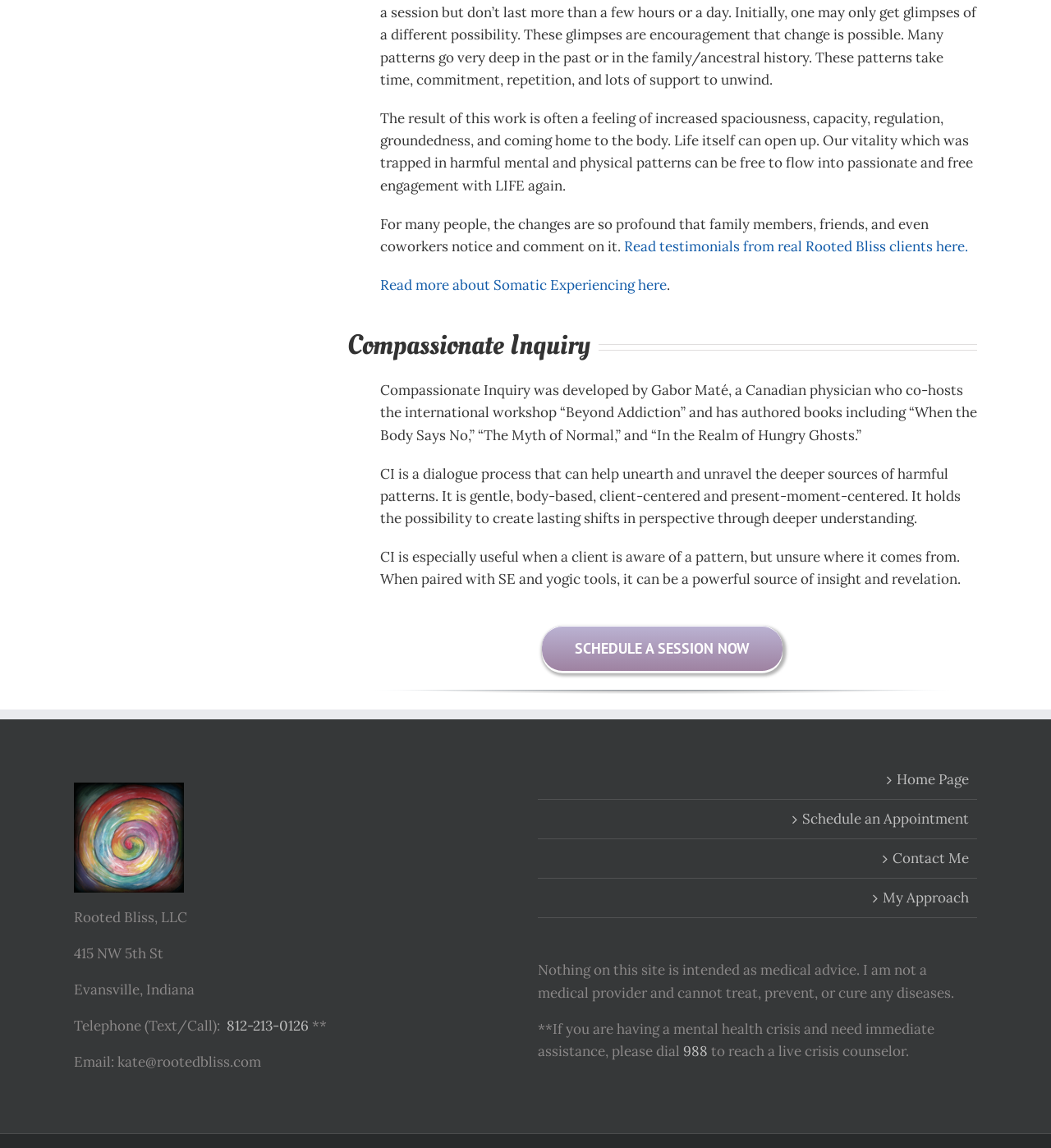Find the bounding box coordinates for the area that should be clicked to accomplish the instruction: "Read the entire post".

None